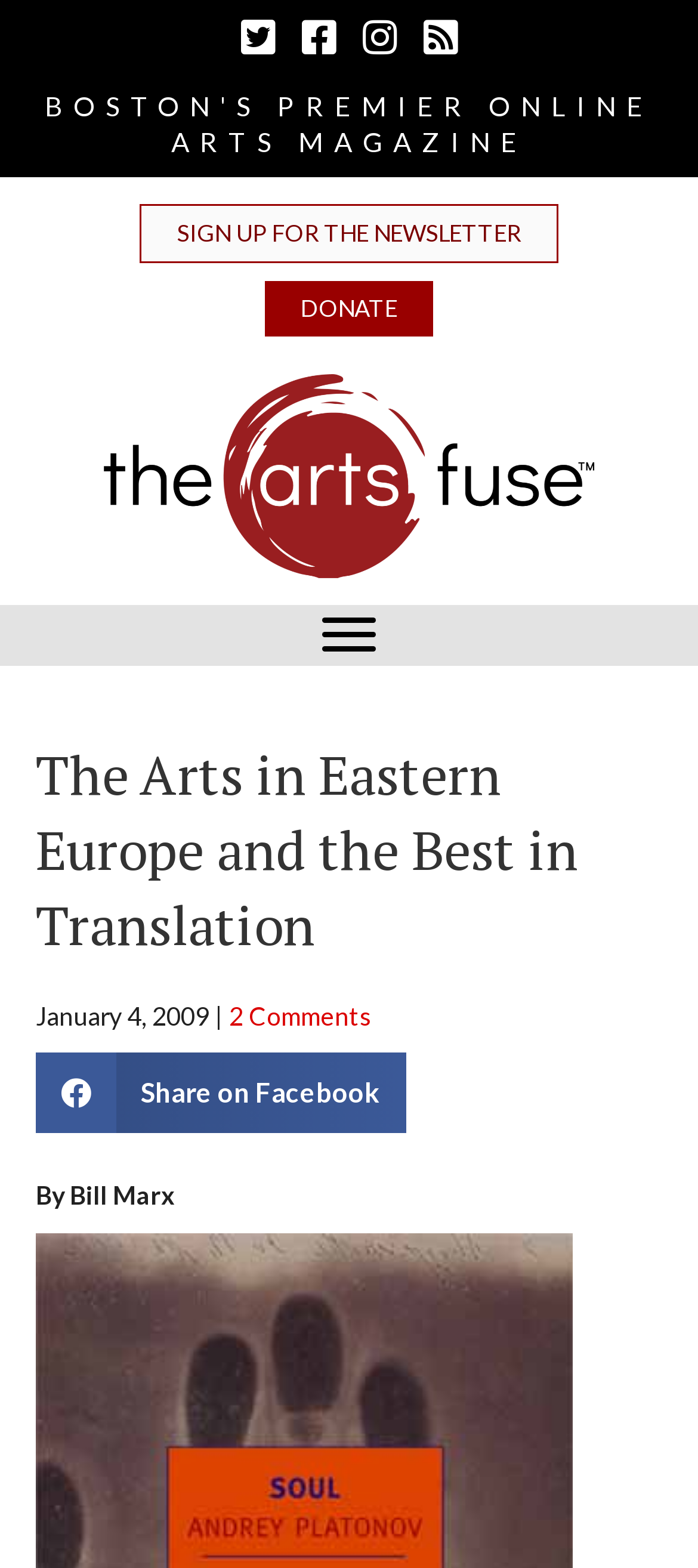What is the author of the article?
Provide an in-depth answer to the question, covering all aspects.

I found the author's name by looking at the static text element that says 'By Bill Marx' located at the bottom of the page, below the article title.